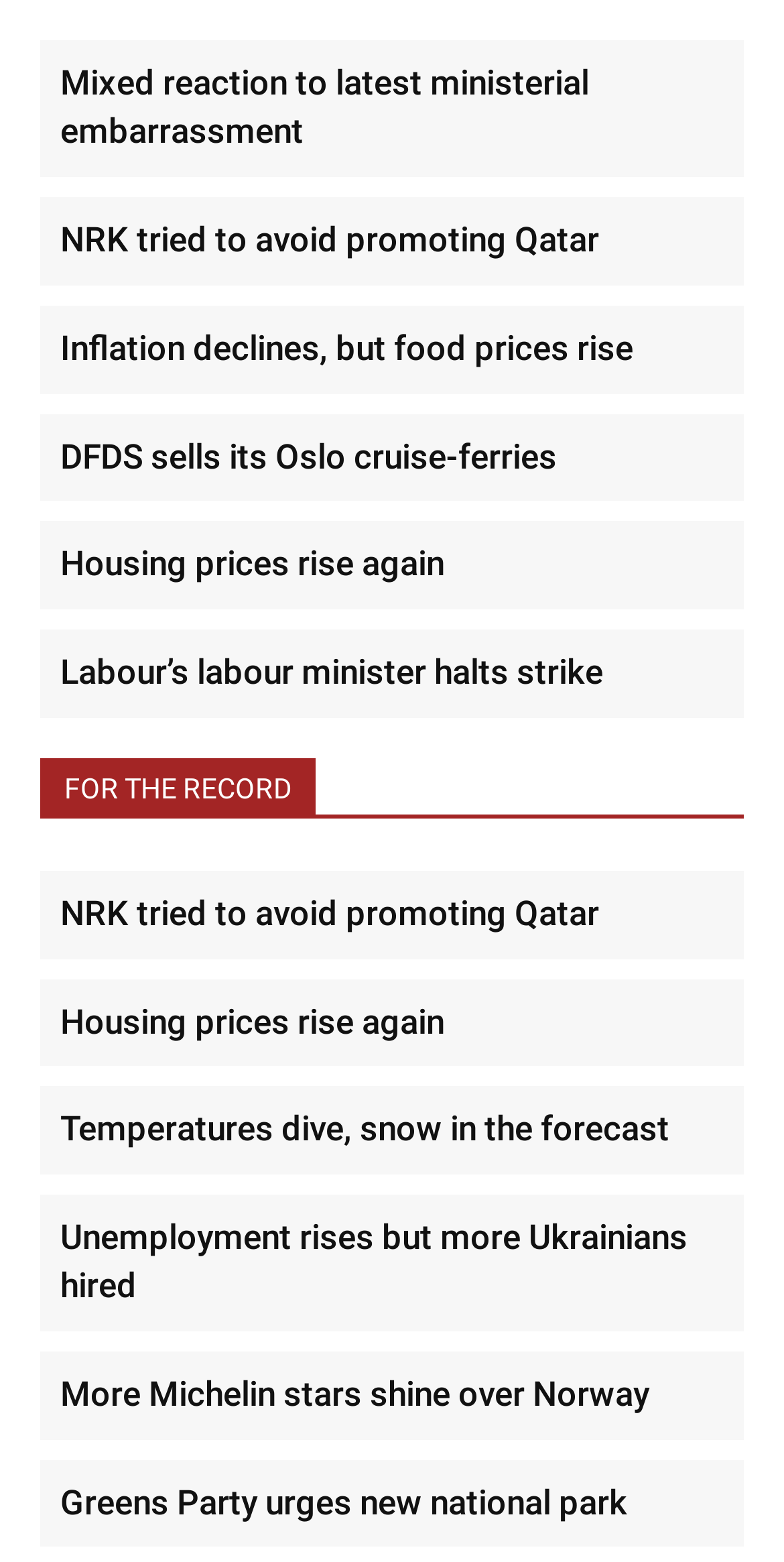Please specify the bounding box coordinates of the clickable section necessary to execute the following command: "Explore article about Temperatures dive, snow in the forecast".

[0.077, 0.71, 0.854, 0.736]